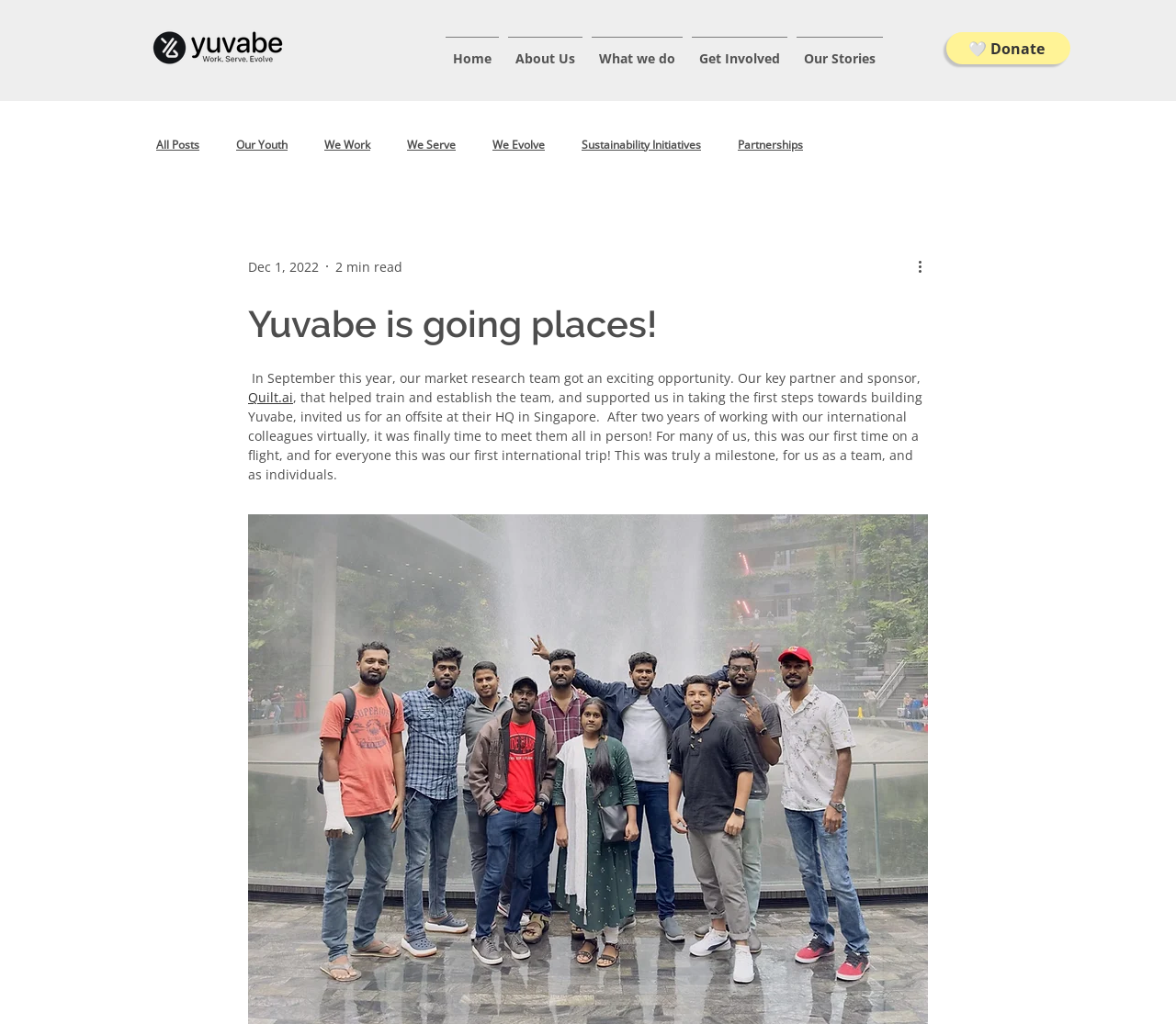Locate the bounding box coordinates of the UI element described by: "Quilt.ai". Provide the coordinates as four float numbers between 0 and 1, formatted as [left, top, right, bottom].

[0.211, 0.379, 0.249, 0.396]